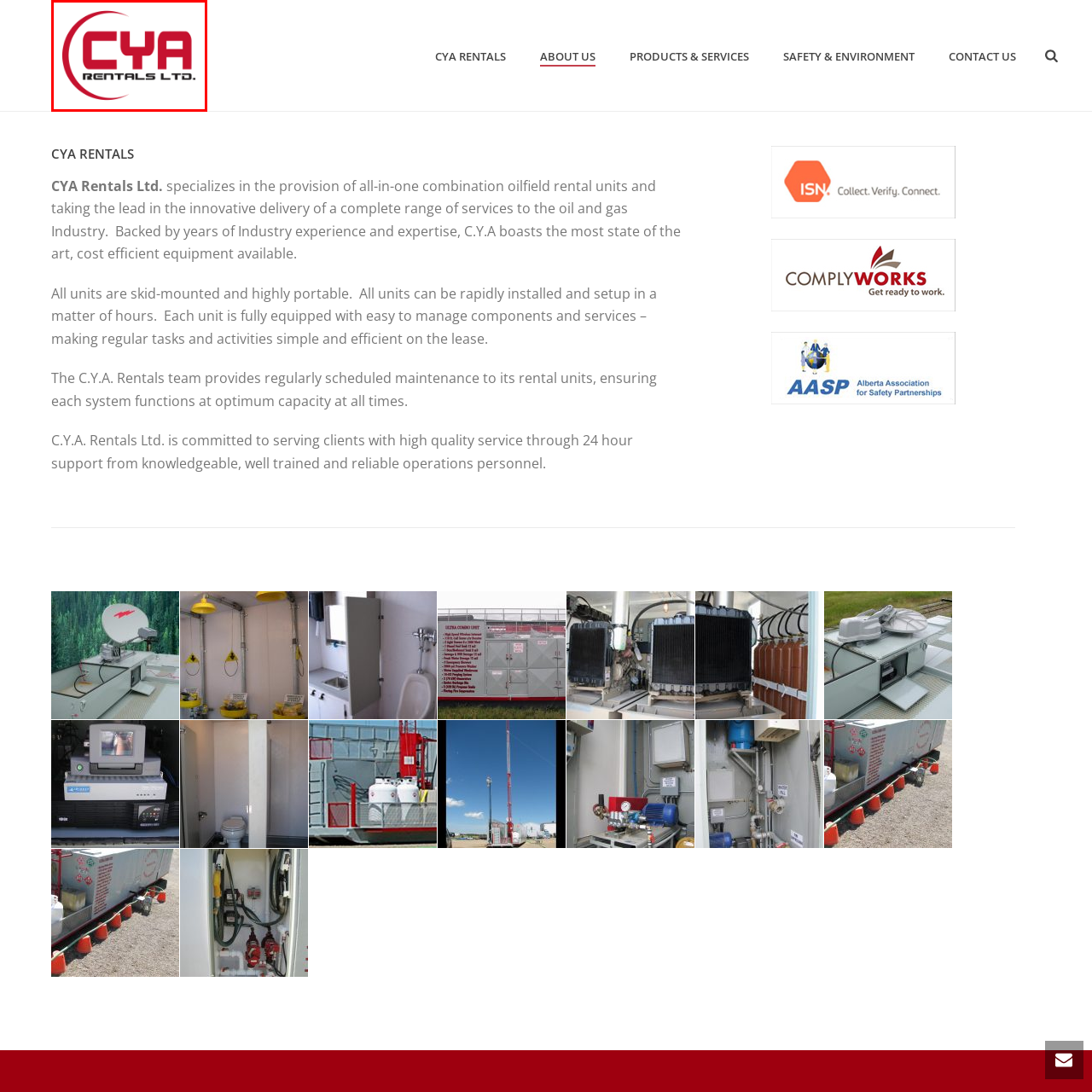What industry does CYA Rentals Ltd. specialize in?
Analyze the image enclosed by the red bounding box and reply with a one-word or phrase answer.

Oil and gas